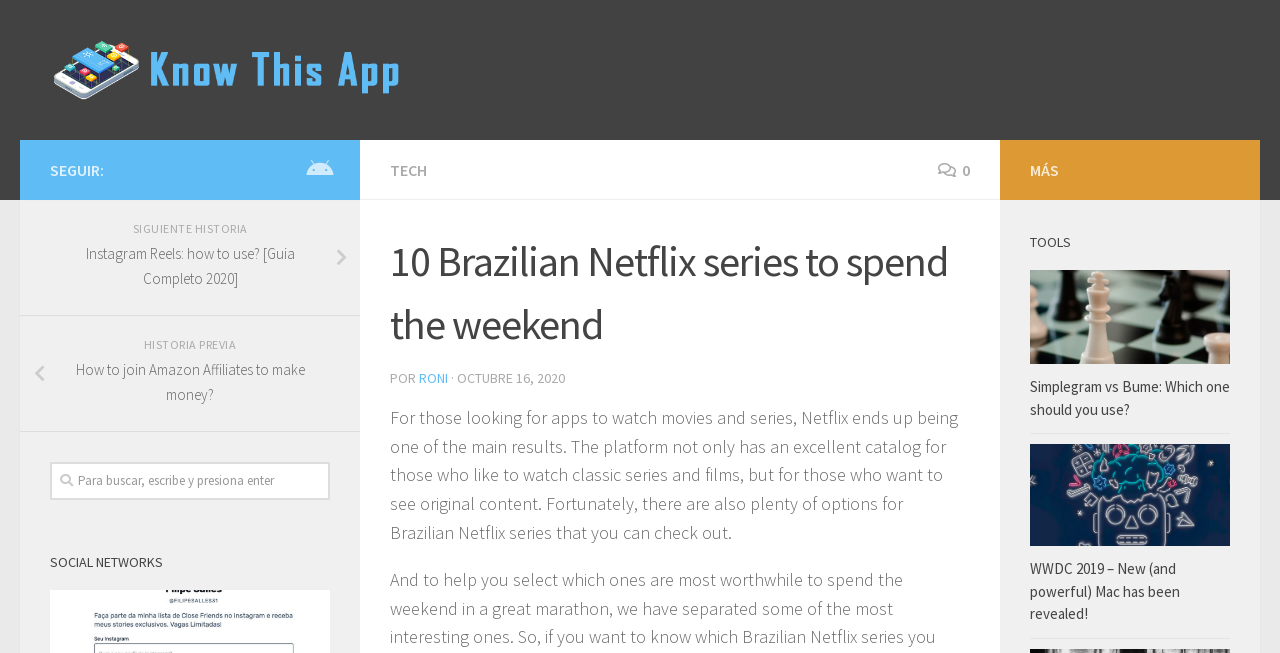Find the bounding box coordinates of the clickable element required to execute the following instruction: "Follow us on Android". Provide the coordinates as four float numbers between 0 and 1, i.e., [left, top, right, bottom].

[0.239, 0.24, 0.258, 0.277]